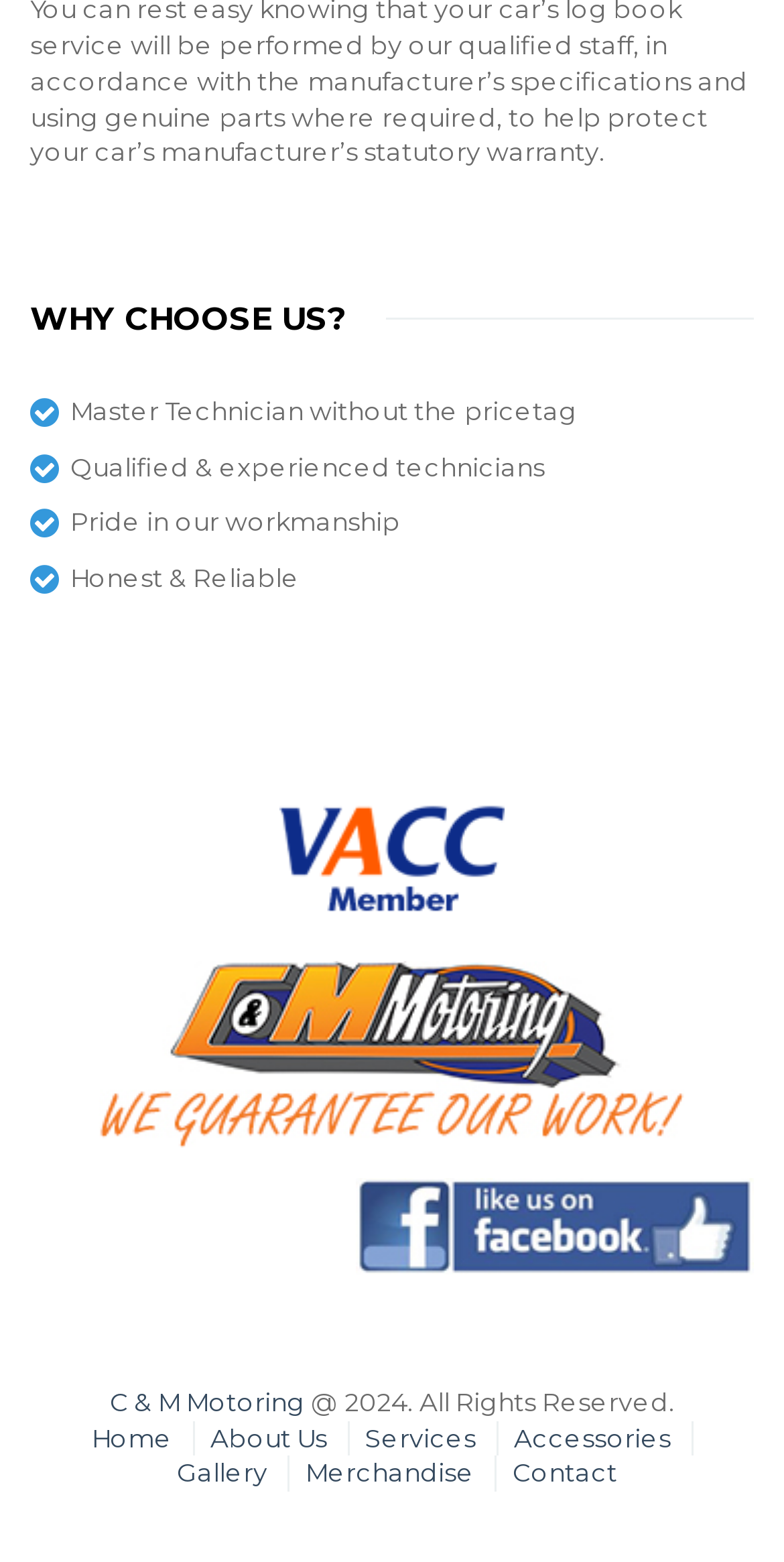Specify the bounding box coordinates of the area to click in order to follow the given instruction: "Visit the 'Gallery' page."

[0.226, 0.934, 0.341, 0.953]